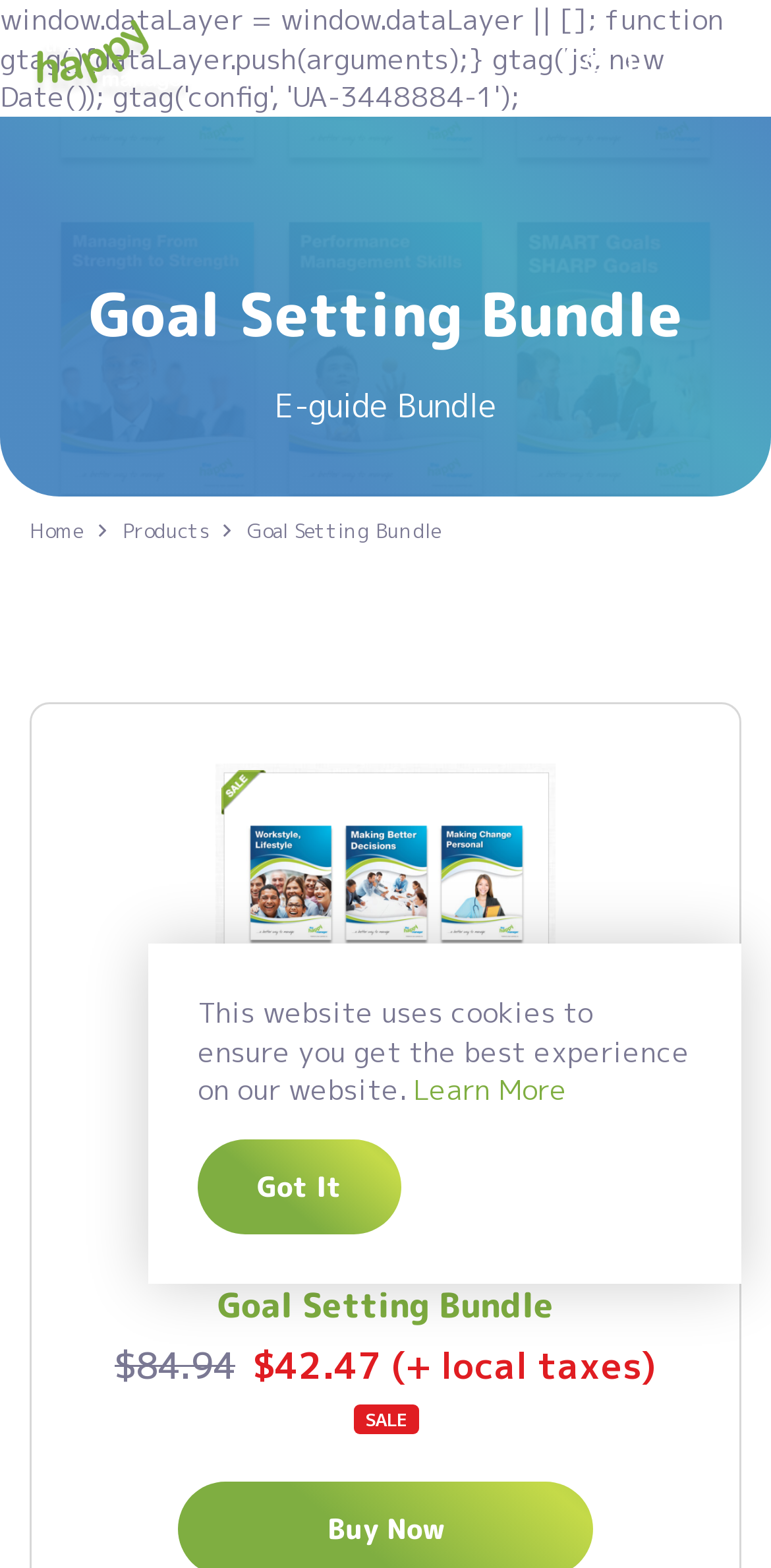Determine the main text heading of the webpage and provide its content.

Goal Setting Bundle